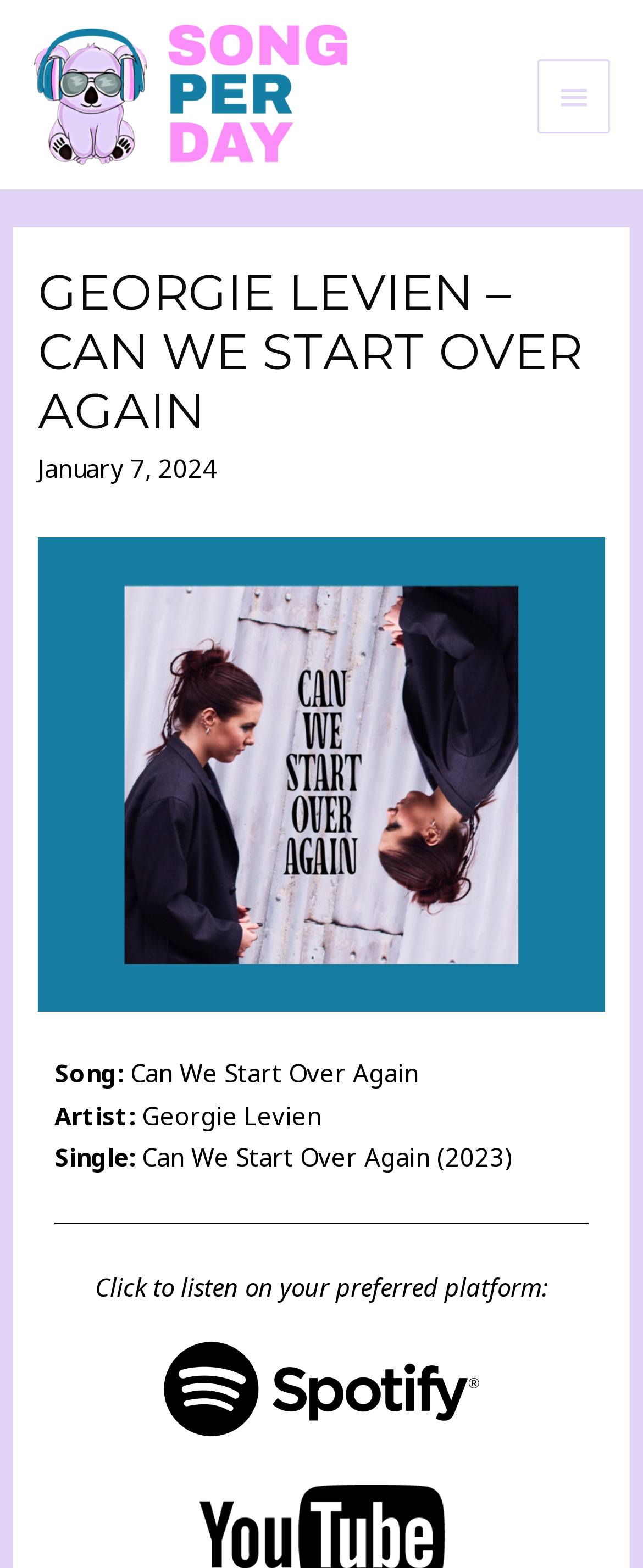From the details in the image, provide a thorough response to the question: What is the date when the song was recommended?

The date when the song was recommended can be found in the StaticText element with the text 'January 7, 2024' which is located below the main heading.